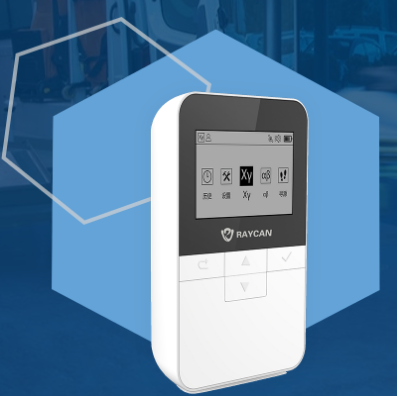What is the shape of the background?
Using the information presented in the image, please offer a detailed response to the question.

The caption explicitly states that the device is displayed against a blue hexagonal background, which symbolizes its application in radiation dosimetry. This suggests that the background shape is a deliberate design choice to convey the device's purpose.